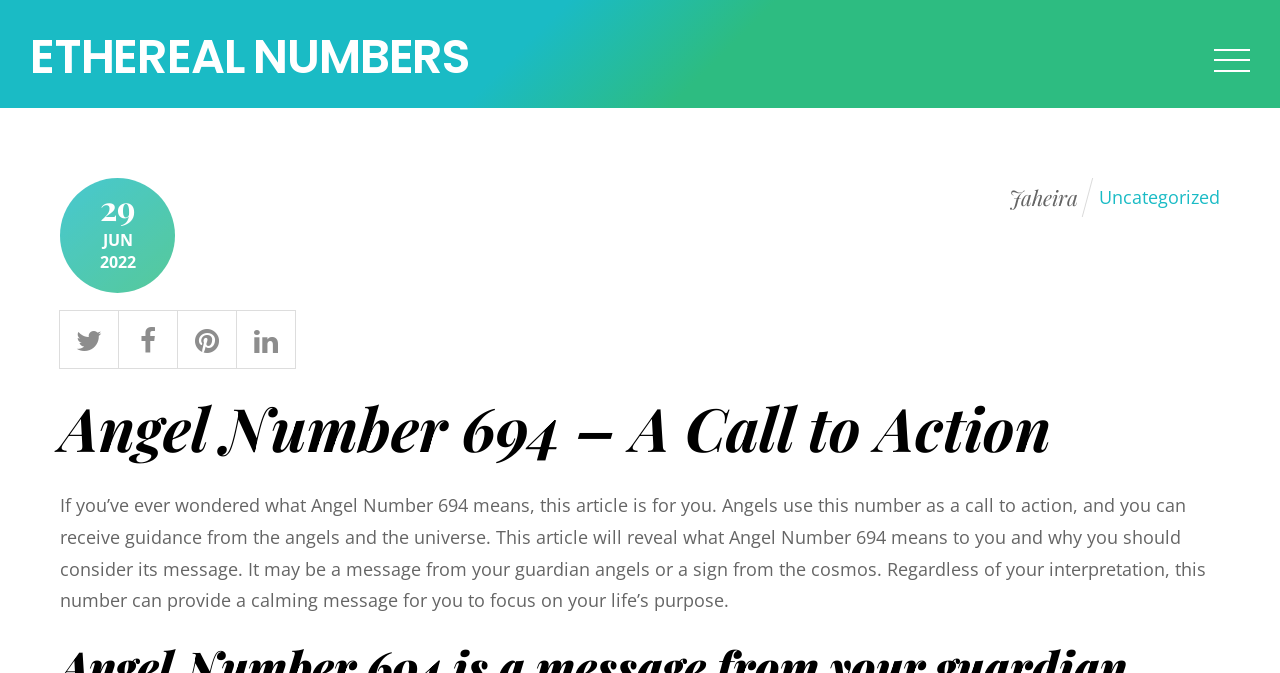Provide the bounding box for the UI element matching this description: "title="Twitter"".

[0.046, 0.471, 0.093, 0.528]